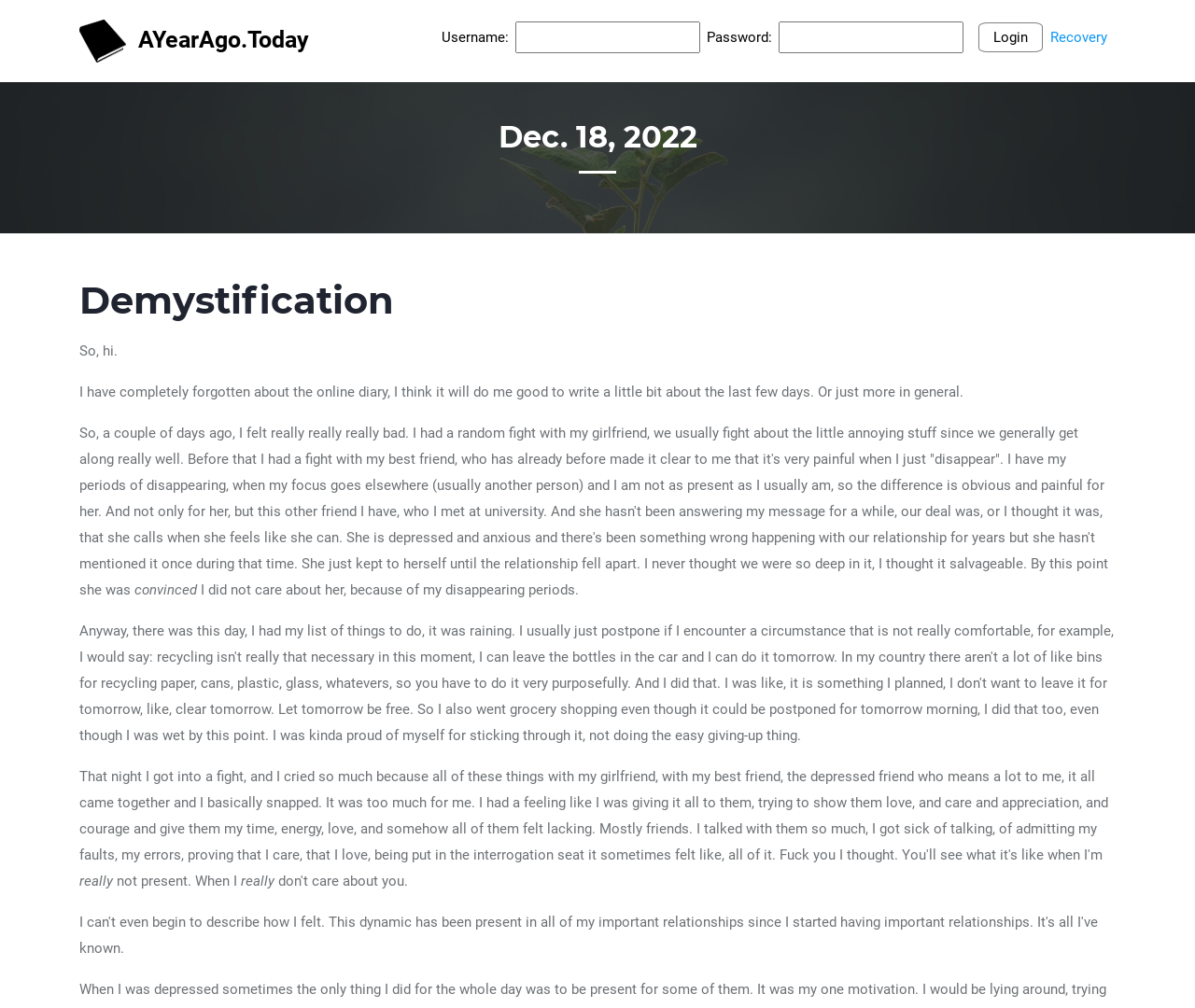Generate a comprehensive description of the webpage.

The webpage appears to be a personal online diary or blog, with a title "Demystification" and a subtitle "AYearAgo.Today". At the top left corner, there is a link to the website's homepage, accompanied by a small image. Below this, there is a login section with input fields for username and password, along with links to login and recovery options.

The main content of the page is a personal journal entry, dated December 18, 2022. The entry starts with a brief introduction, followed by a lengthy paragraph describing the author's recent experiences and feelings. The text is divided into several blocks, with some words or phrases broken into separate lines.

The journal entry discusses the author's relationships with their girlfriend, best friend, and another friend from university, who has been struggling with depression and anxiety. The author reflects on their own behavior, including periods of "disappearing" and not being present in their relationships, which has caused pain to others.

Throughout the page, there are no other images or multimedia elements besides the small icon at the top left corner. The layout is simple, with a focus on the text content.